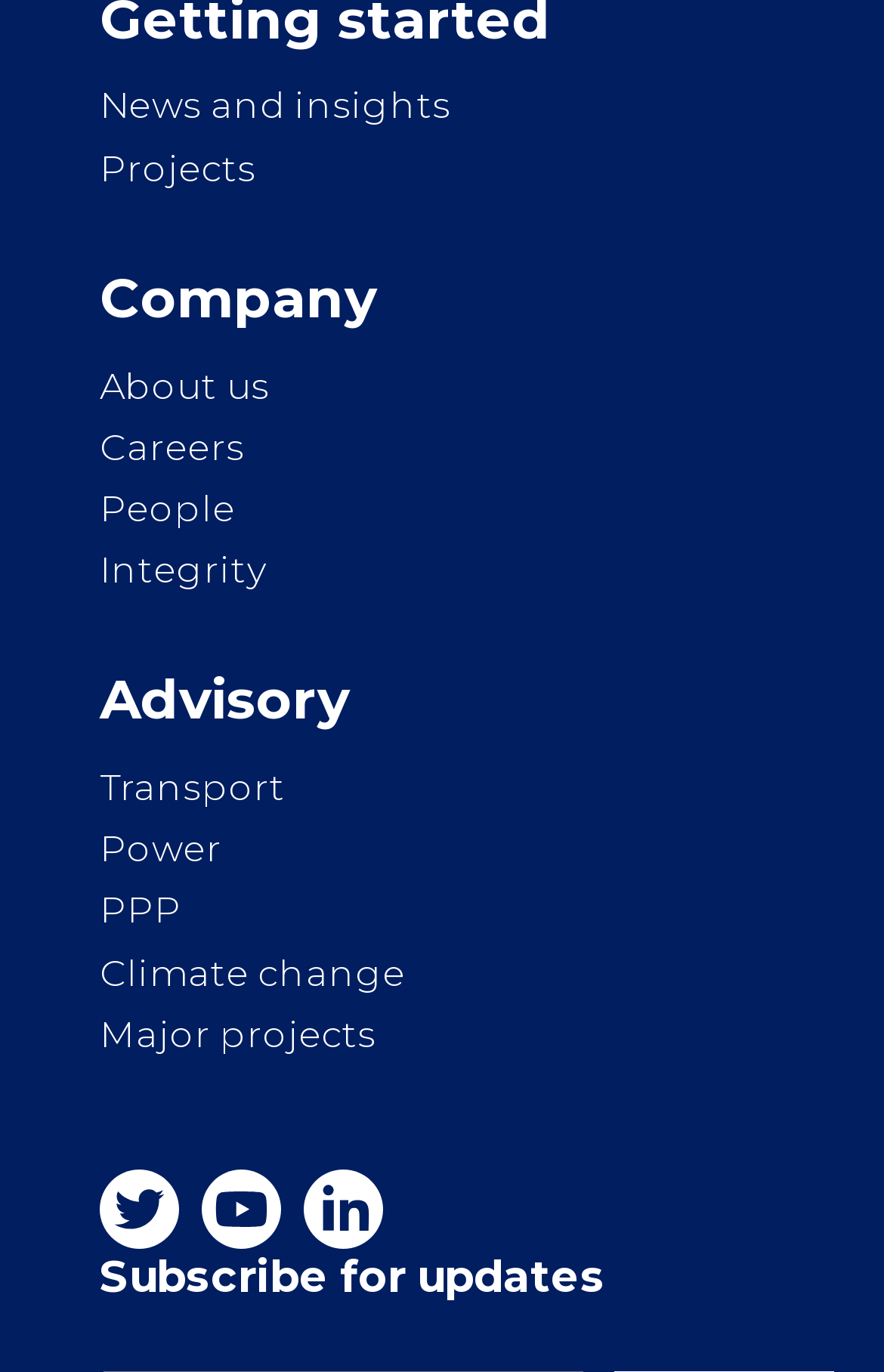Find the bounding box coordinates of the area that needs to be clicked in order to achieve the following instruction: "Learn more about Transport". The coordinates should be specified as four float numbers between 0 and 1, i.e., [left, top, right, bottom].

[0.113, 0.558, 0.323, 0.593]